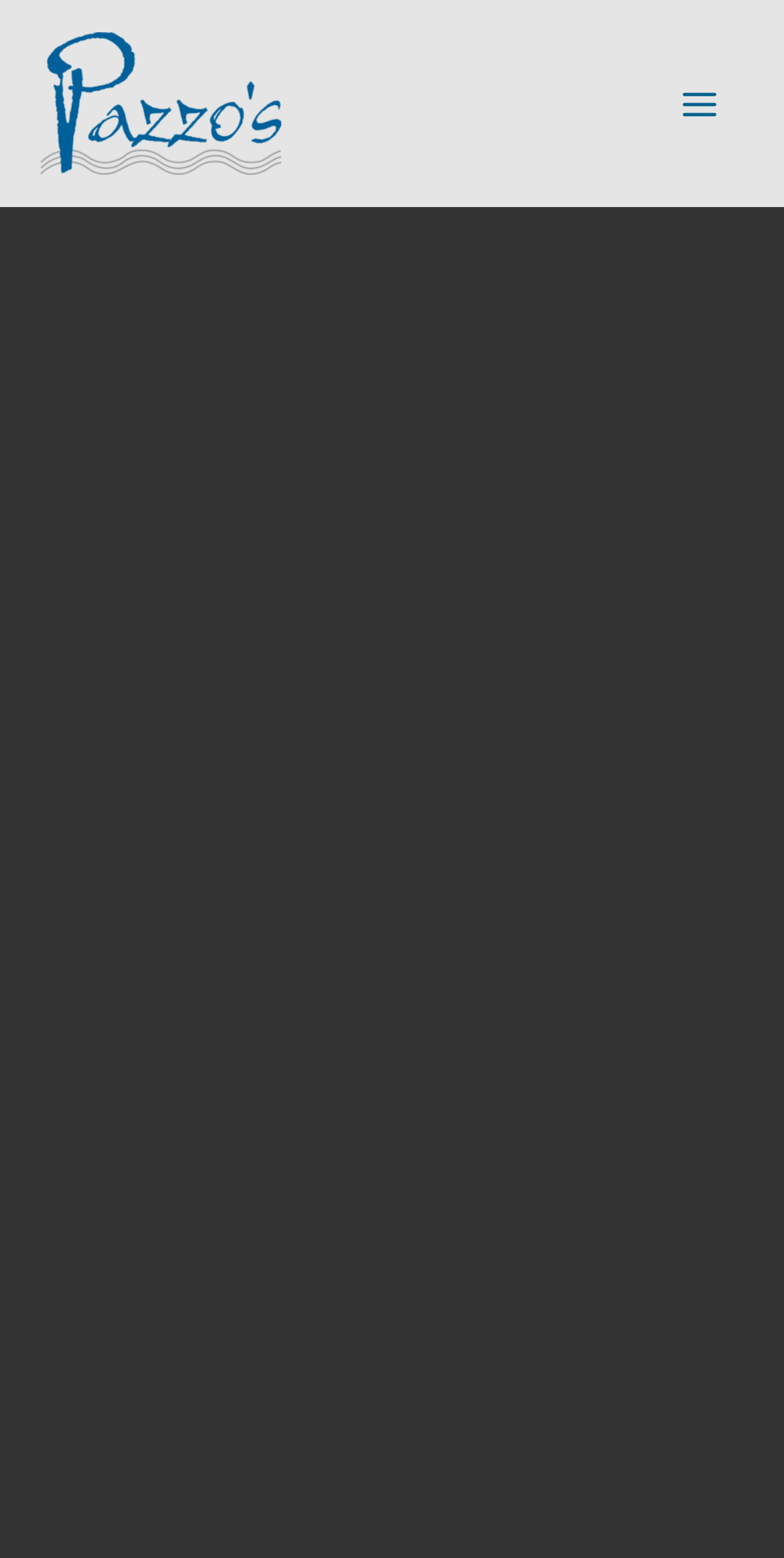What is the name of the restaurant?
Use the image to give a comprehensive and detailed response to the question.

The name of the restaurant can be found in the link element at the top of the page, which says 'Pazzo's'. This is likely the name of the restaurant.